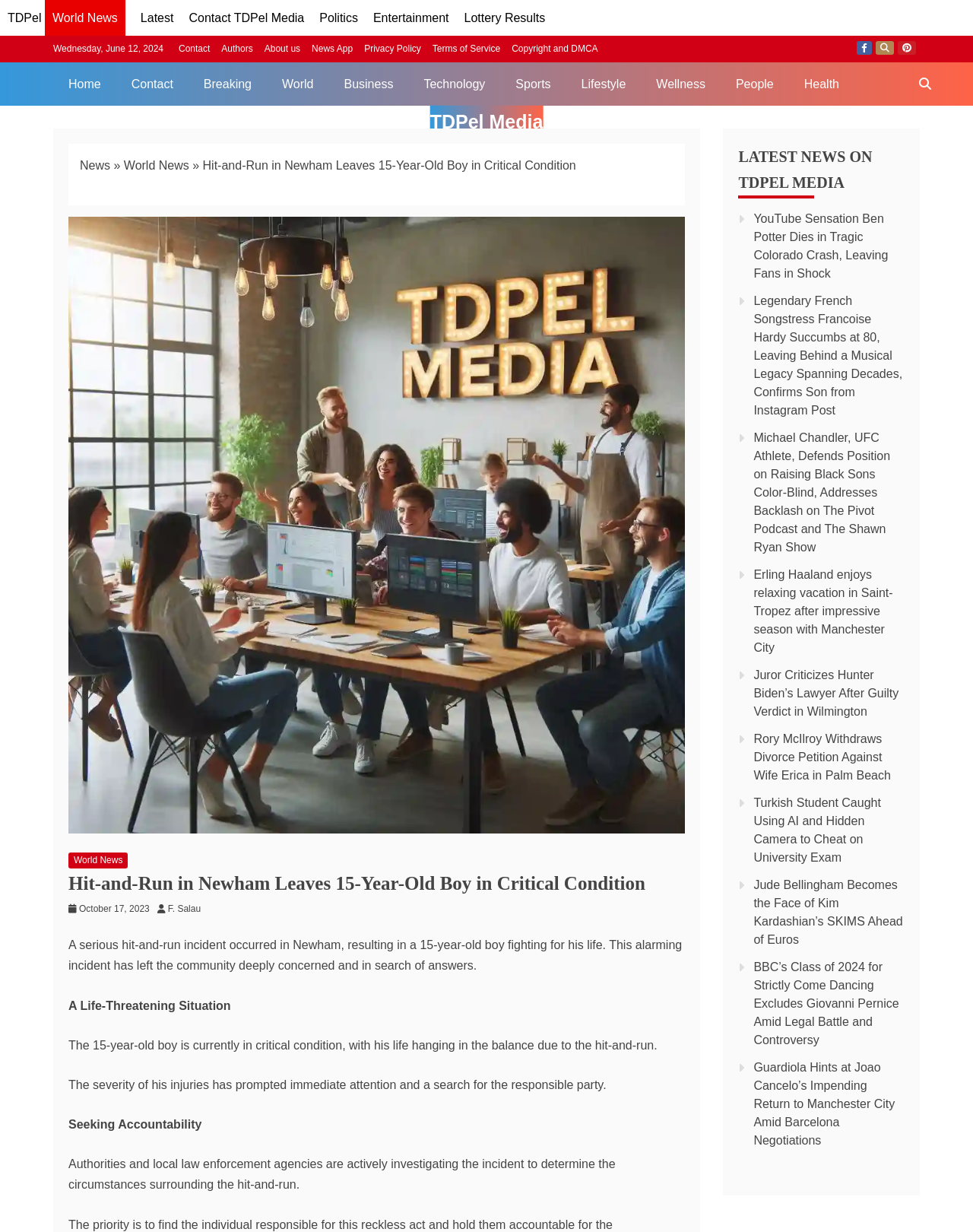Identify the bounding box for the UI element described as: "About us". The coordinates should be four float numbers between 0 and 1, i.e., [left, top, right, bottom].

[0.272, 0.035, 0.309, 0.044]